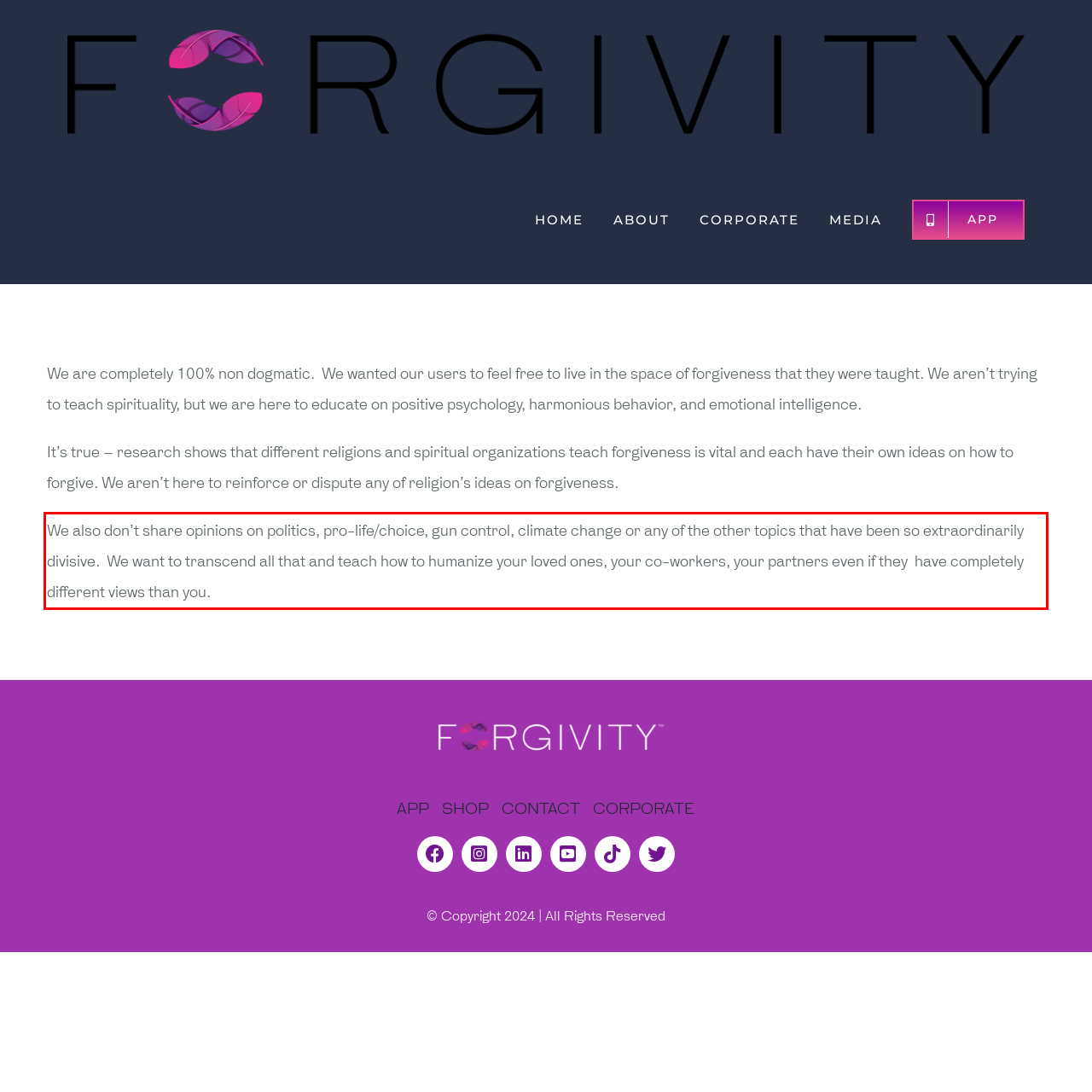In the given screenshot, locate the red bounding box and extract the text content from within it.

We also don’t share opinions on politics, pro-life/choice, gun control, climate change or any of the other topics that have been so extraordinarily divisive. We want to transcend all that and teach how to humanize your loved ones, your co-workers, your partners even if they have completely different views than you.